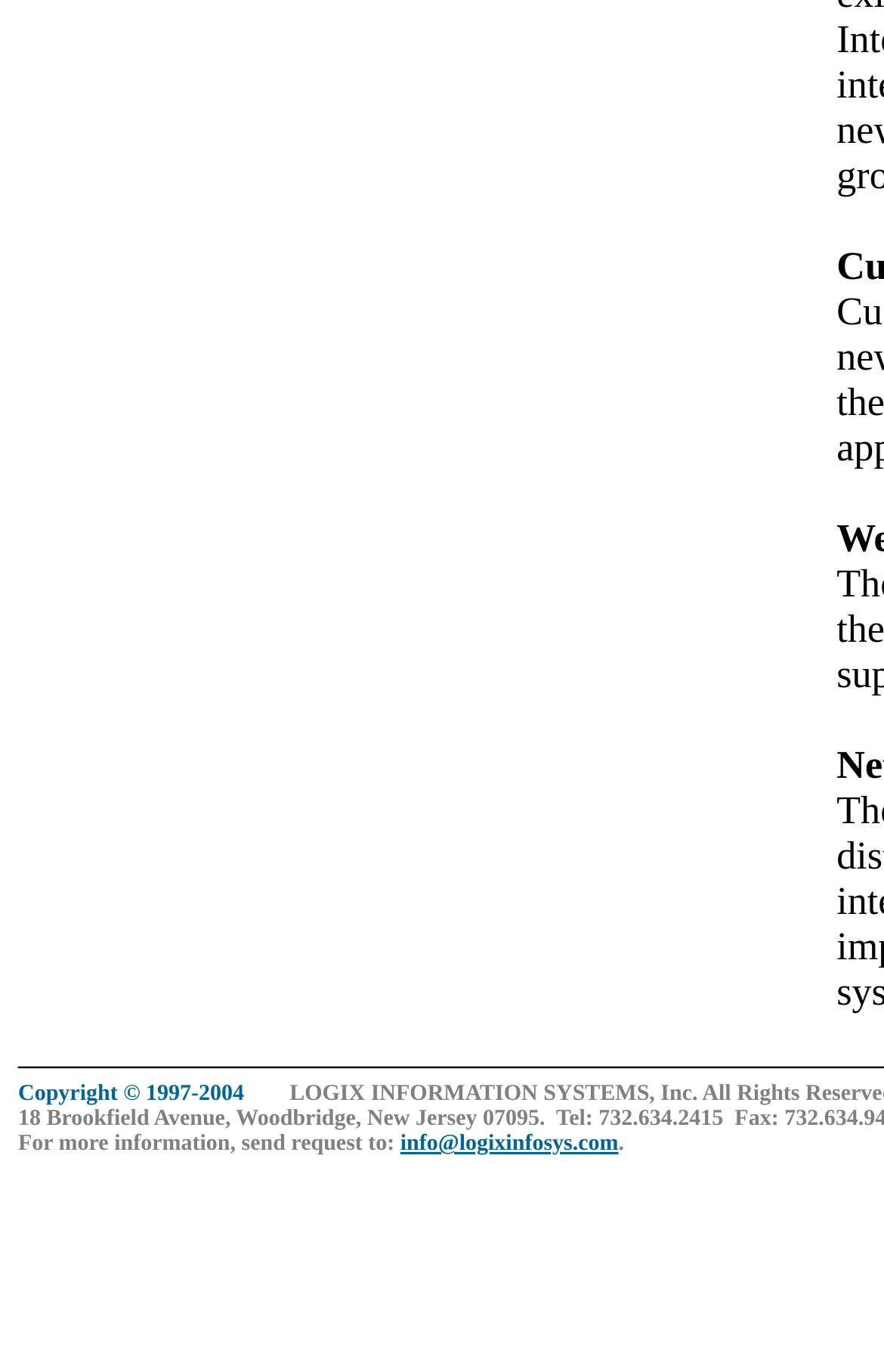Find the bounding box of the web element that fits this description: "Copyright © 1997-2004".

[0.021, 0.783, 0.276, 0.807]